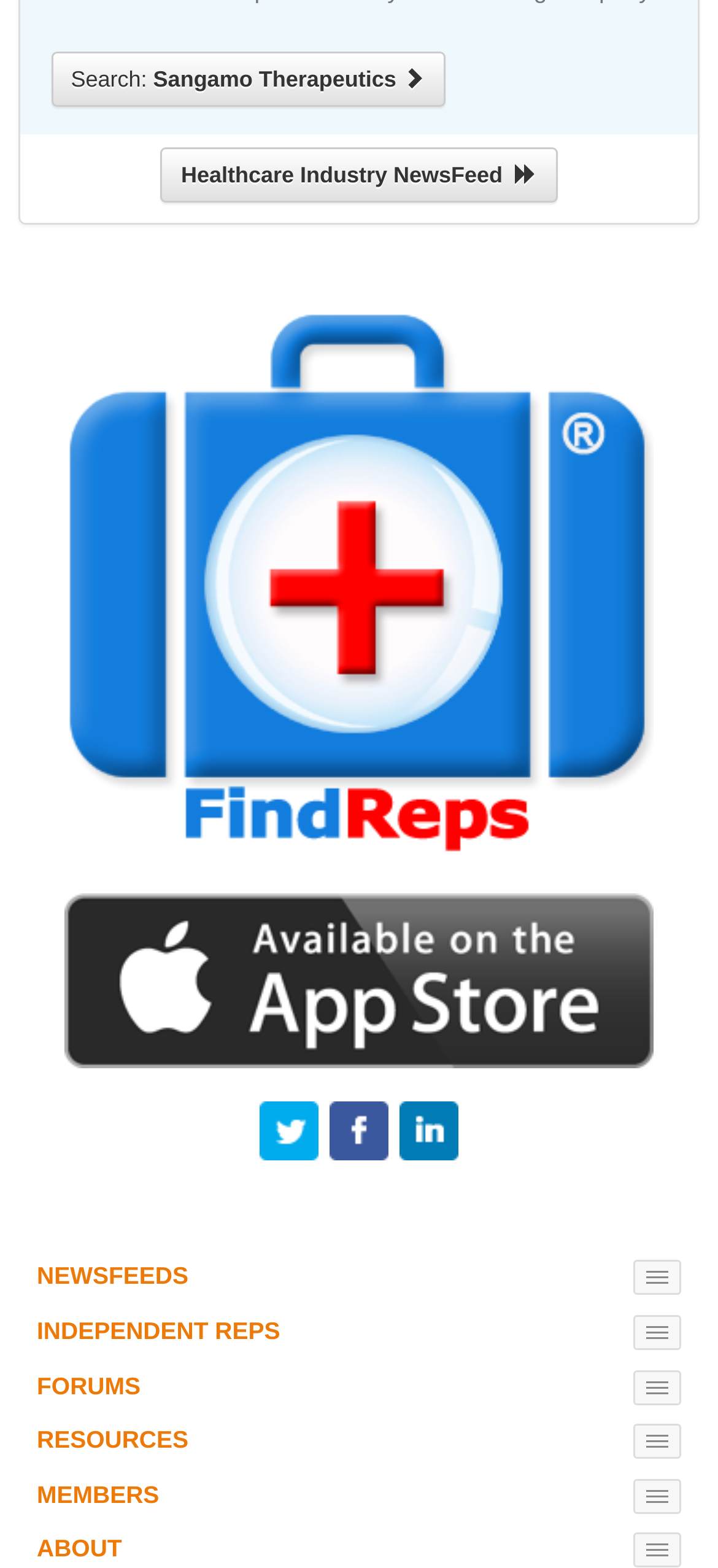Respond with a single word or phrase:
What is the theme of the webpage?

Medical Independent Sales Reps